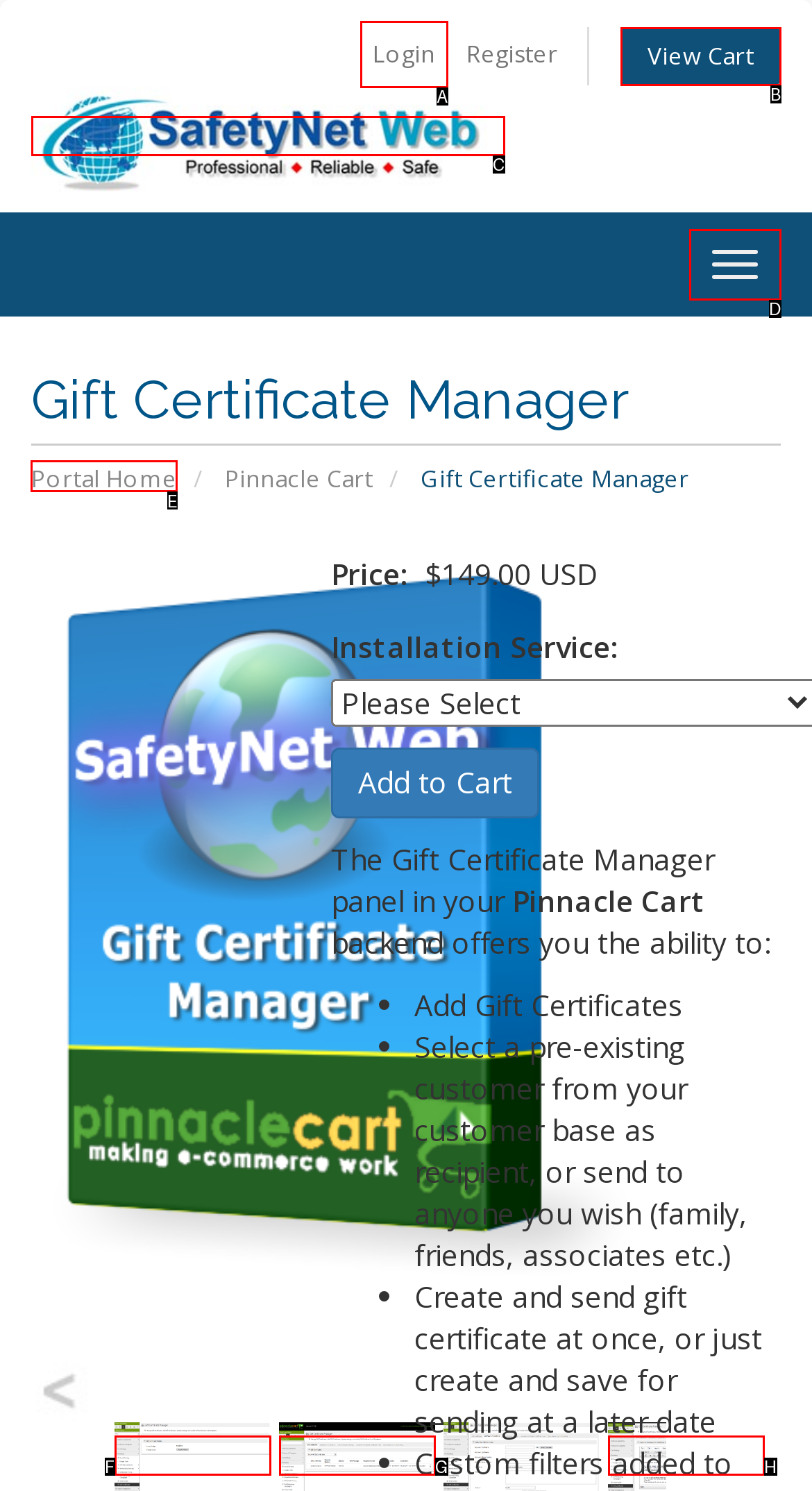Provide the letter of the HTML element that you need to click on to perform the task: Go to portal home.
Answer with the letter corresponding to the correct option.

E